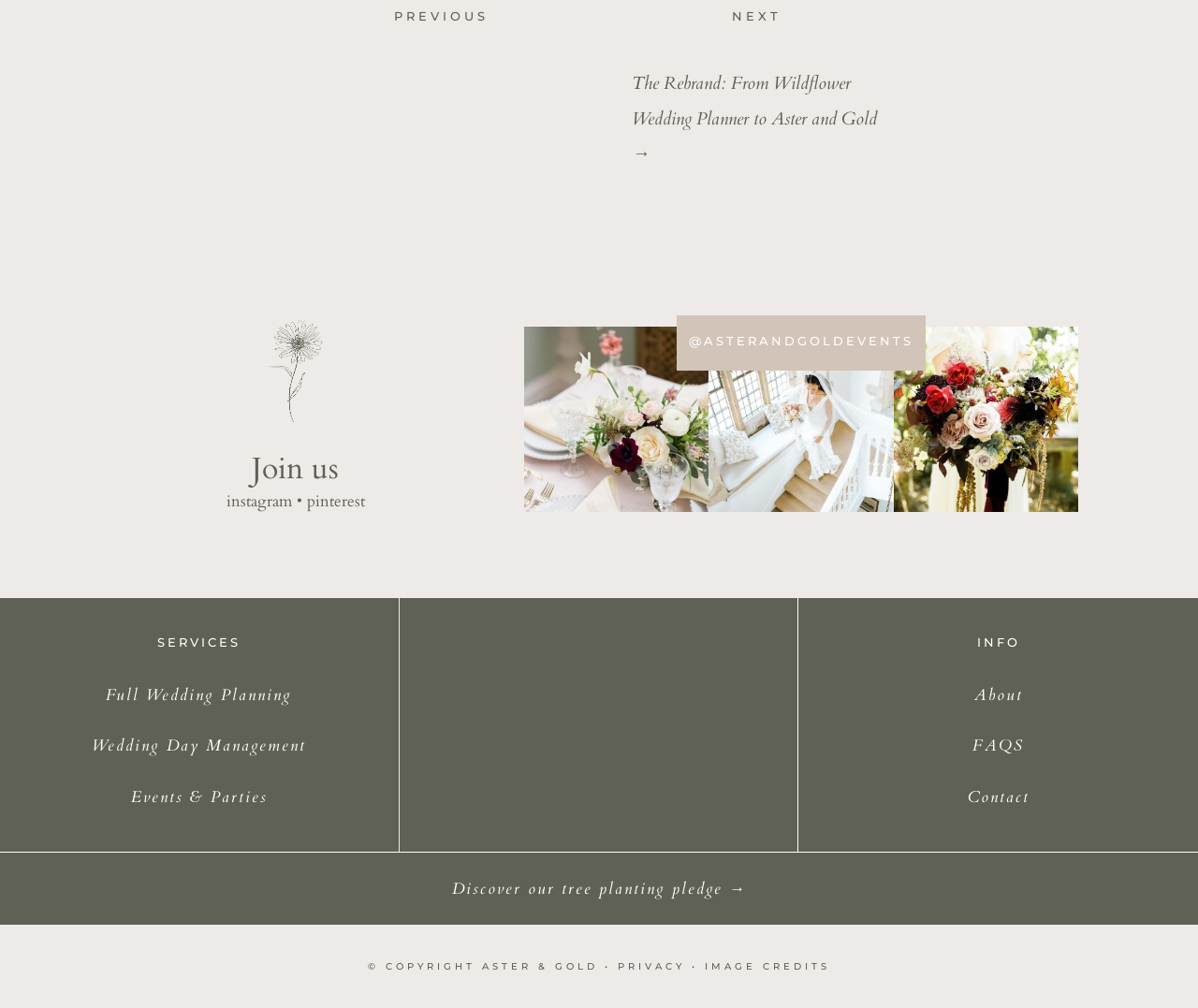Please provide the bounding box coordinates for the element that needs to be clicked to perform the following instruction: "Read the 'H I R I N G A P L A N N E R' blog post". The coordinates should be given as four float numbers between 0 and 1, i.e., [left, top, right, bottom].

[0.592, 0.324, 0.746, 0.508]